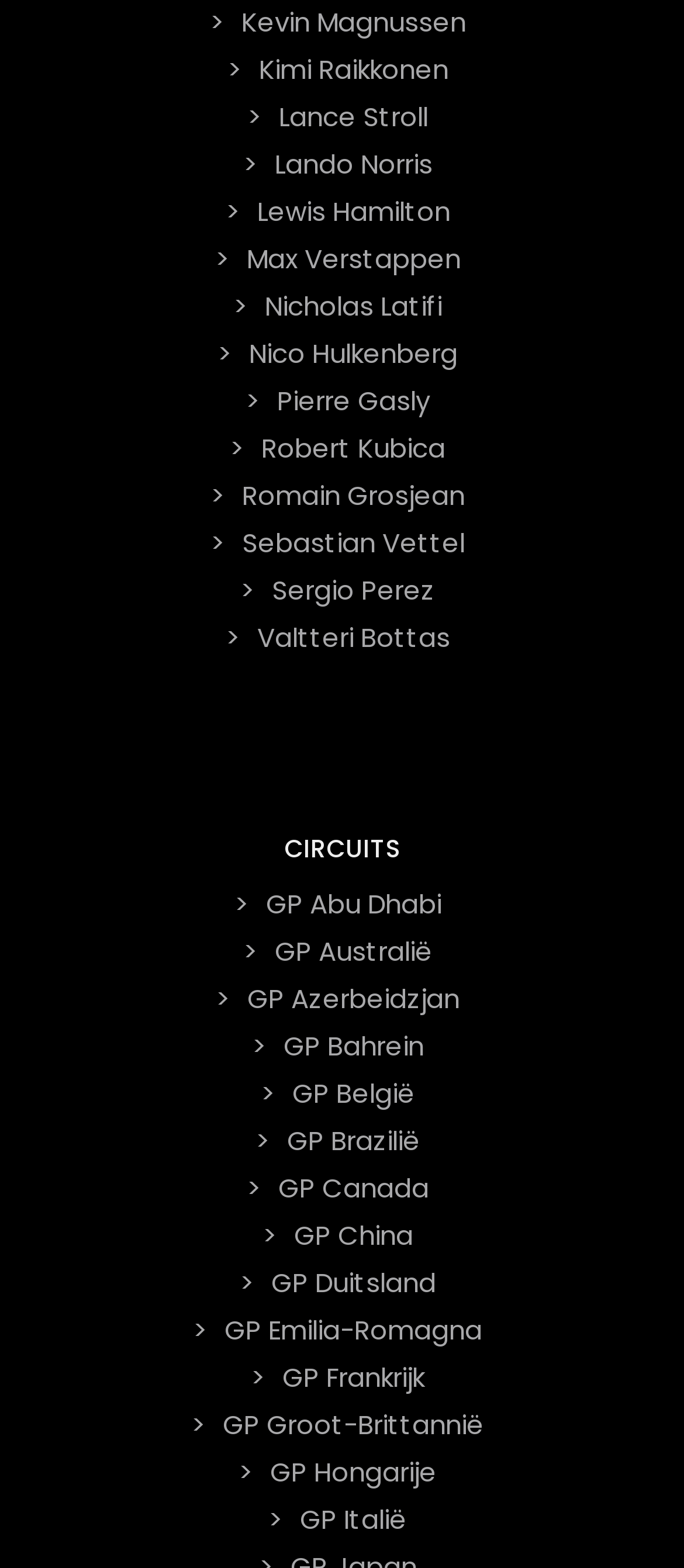Provide a brief response to the question below using one word or phrase:
How many circuits are listed?

22